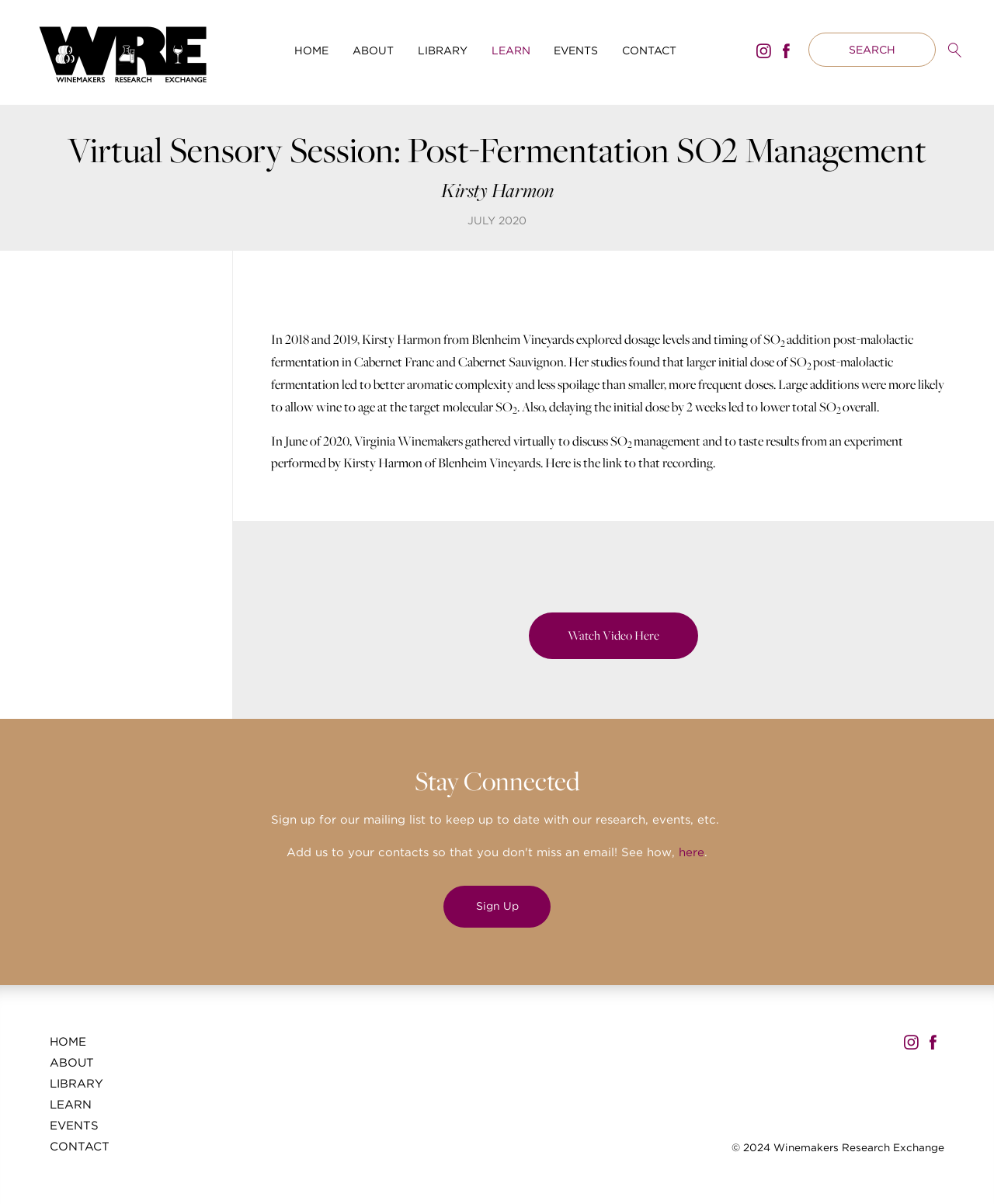Could you find the bounding box coordinates of the clickable area to complete this instruction: "Search for something"?

[0.813, 0.027, 0.942, 0.056]